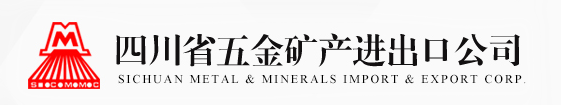Generate a complete and detailed caption for the image.

The image features the logo and name of the Sichuan Metal & Minerals Import & Export Corporation. Prominently displayed is the stylized "M" emblem, representing the company, accompanied by its Chinese name in elegant script: 四川省五金矿产出口公司. Below the logo, in a bold, modern font, is the English name: "Sichuan Metal & Minerals Import & Export Corp." This logo exemplifies the company's focus on the international mining sector, highlighting its significance in global trade and resource management. The clean design with a contrasting color scheme reflects a professional image suitable for international business engagement in the mining industry.